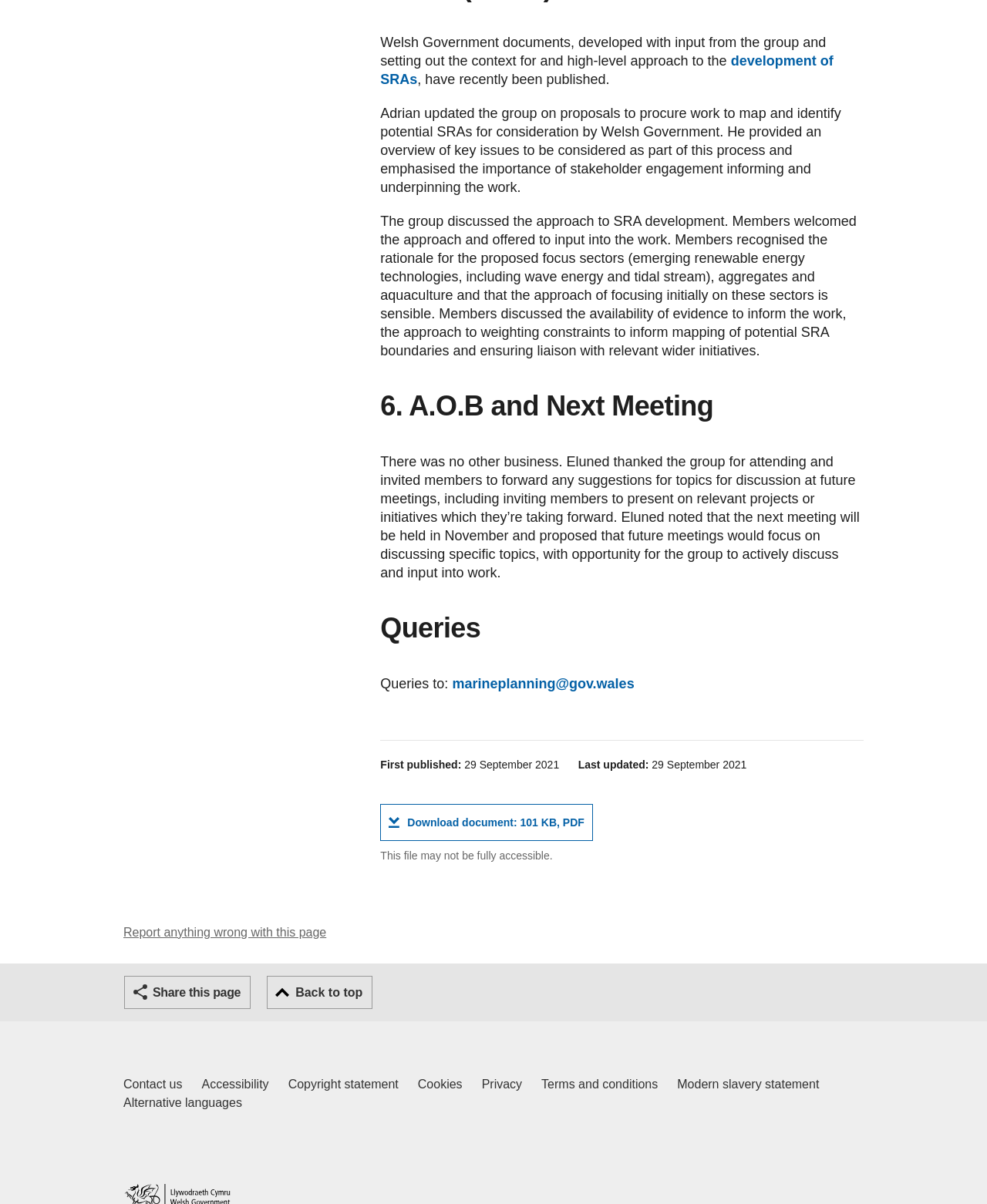What is the purpose of the 'Queries' section?
Answer with a single word or short phrase according to what you see in the image.

To provide contact information